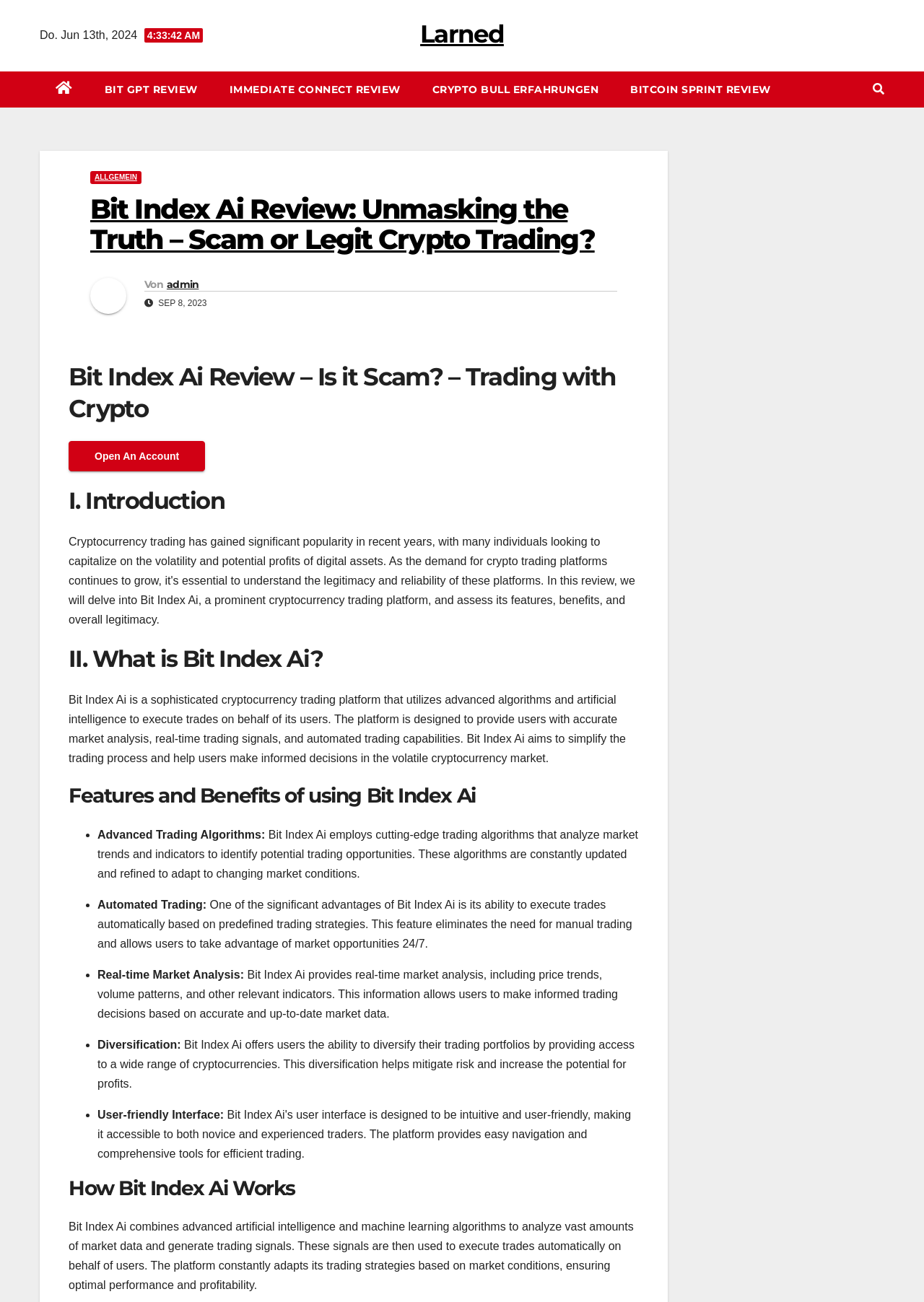Locate the bounding box coordinates of the area that needs to be clicked to fulfill the following instruction: "Visit the 'BIT GPT REVIEW' page". The coordinates should be in the format of four float numbers between 0 and 1, namely [left, top, right, bottom].

[0.096, 0.055, 0.231, 0.083]